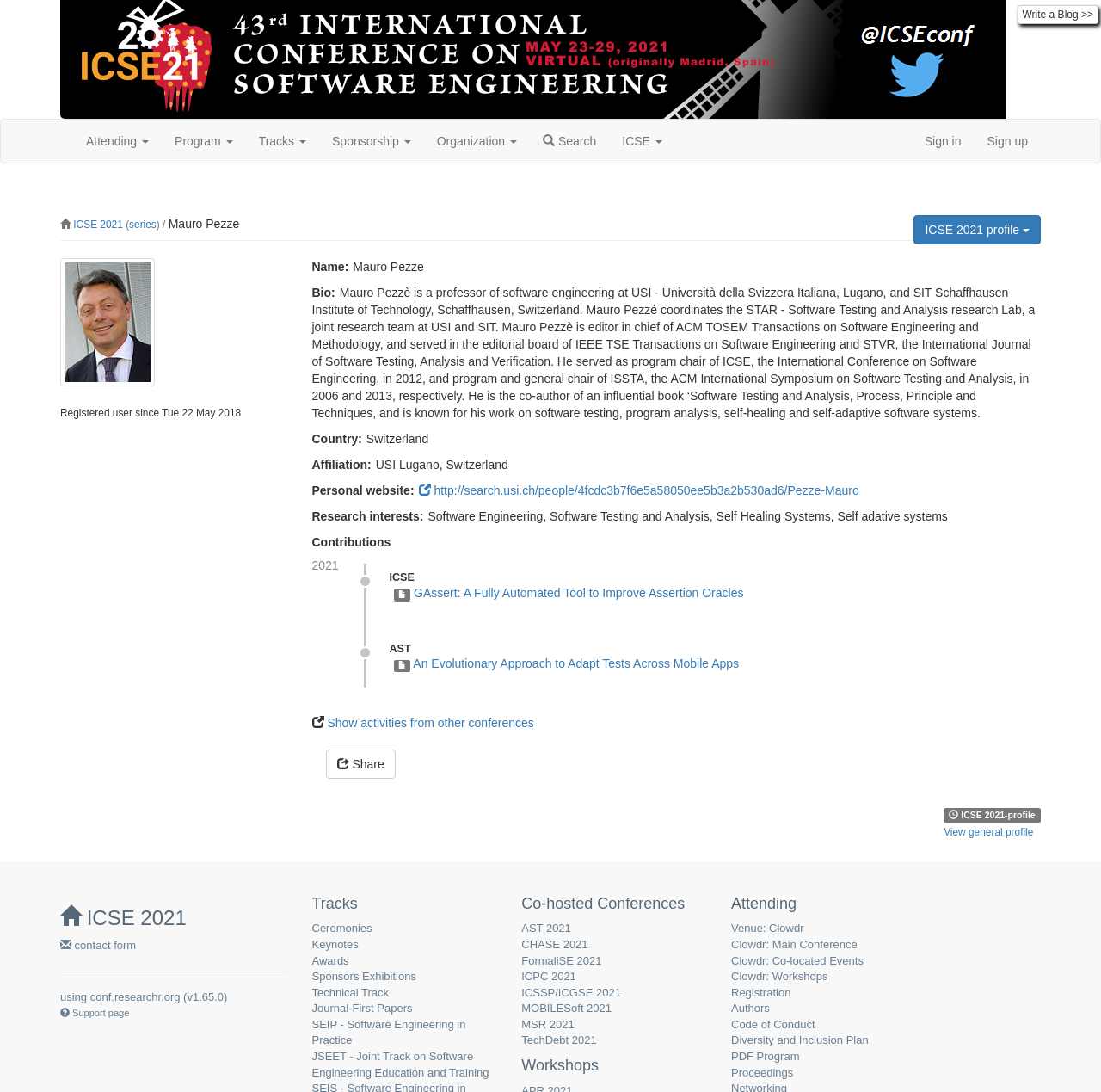Pinpoint the bounding box coordinates of the element that must be clicked to accomplish the following instruction: "View general profile". The coordinates should be in the format of four float numbers between 0 and 1, i.e., [left, top, right, bottom].

[0.857, 0.756, 0.939, 0.767]